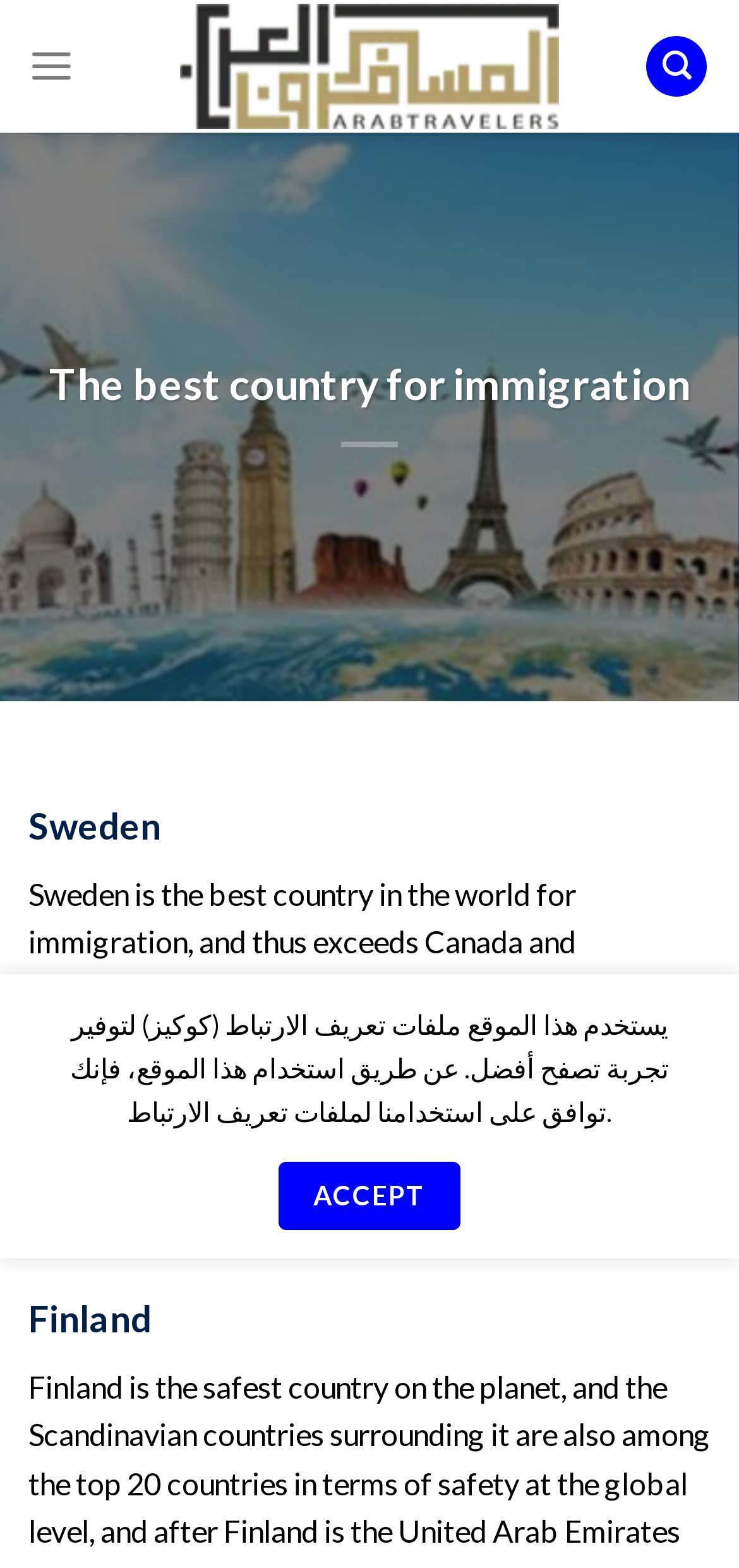Locate the UI element described as follows: "aria-label="Menu"". Return the bounding box coordinates as four float numbers between 0 and 1 in the order [left, top, right, bottom].

[0.038, 0.013, 0.101, 0.072]